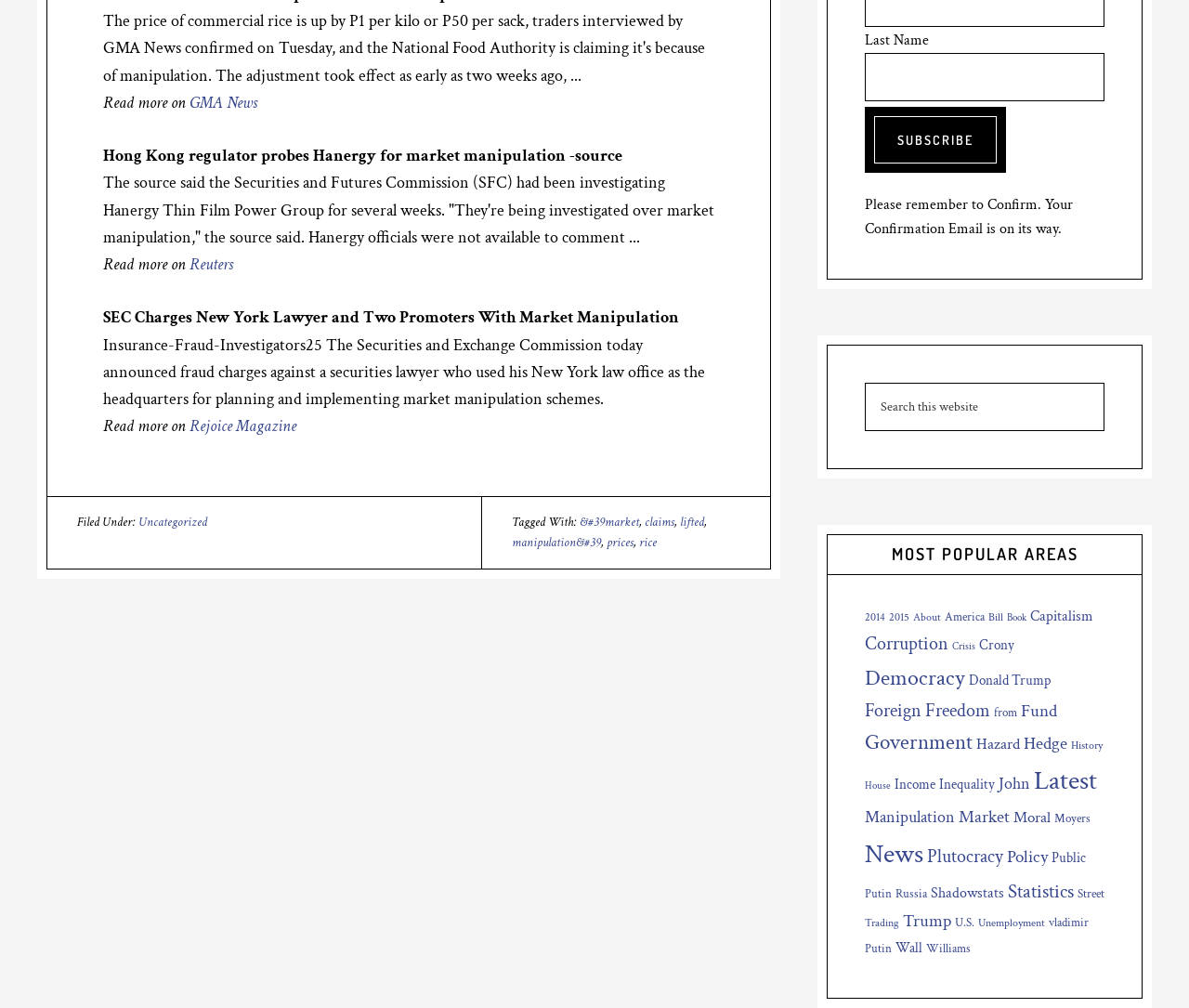Specify the bounding box coordinates (top-left x, top-left y, bottom-right x, bottom-right y) of the UI element in the screenshot that matches this description: Statistics

[0.848, 0.872, 0.903, 0.897]